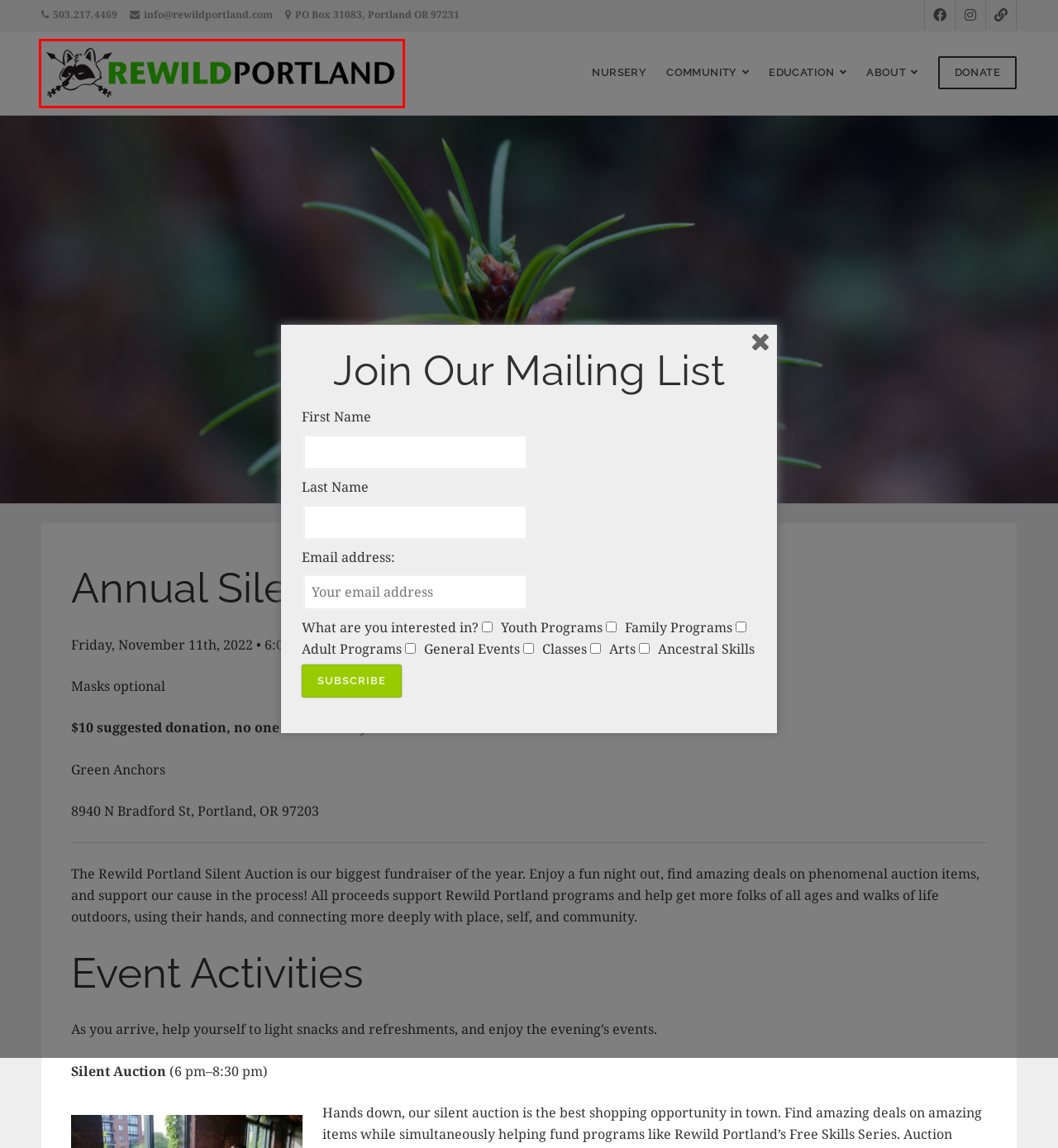Observe the provided screenshot of a webpage that has a red rectangle bounding box. Determine the webpage description that best matches the new webpage after clicking the element inside the red bounding box. Here are the candidates:
A. Rewild Portland - Place-Based Resilience
B. The Rewild Portland Nursery | Rewild Portland
C. Monthly Foraging Classes | Rewild Portland
D. Outdoor Education Jobs in Portland, Oregon | Rewild Portland
E. Rewild Teen Homeschool Program | Rewild Portland
F. Rewild Youth Homeschool Program | Rewild Portland
G. Social Forestry Club | Rewild Portland
H. Coming-of-Age Program for Girls | Rewild Portland

A